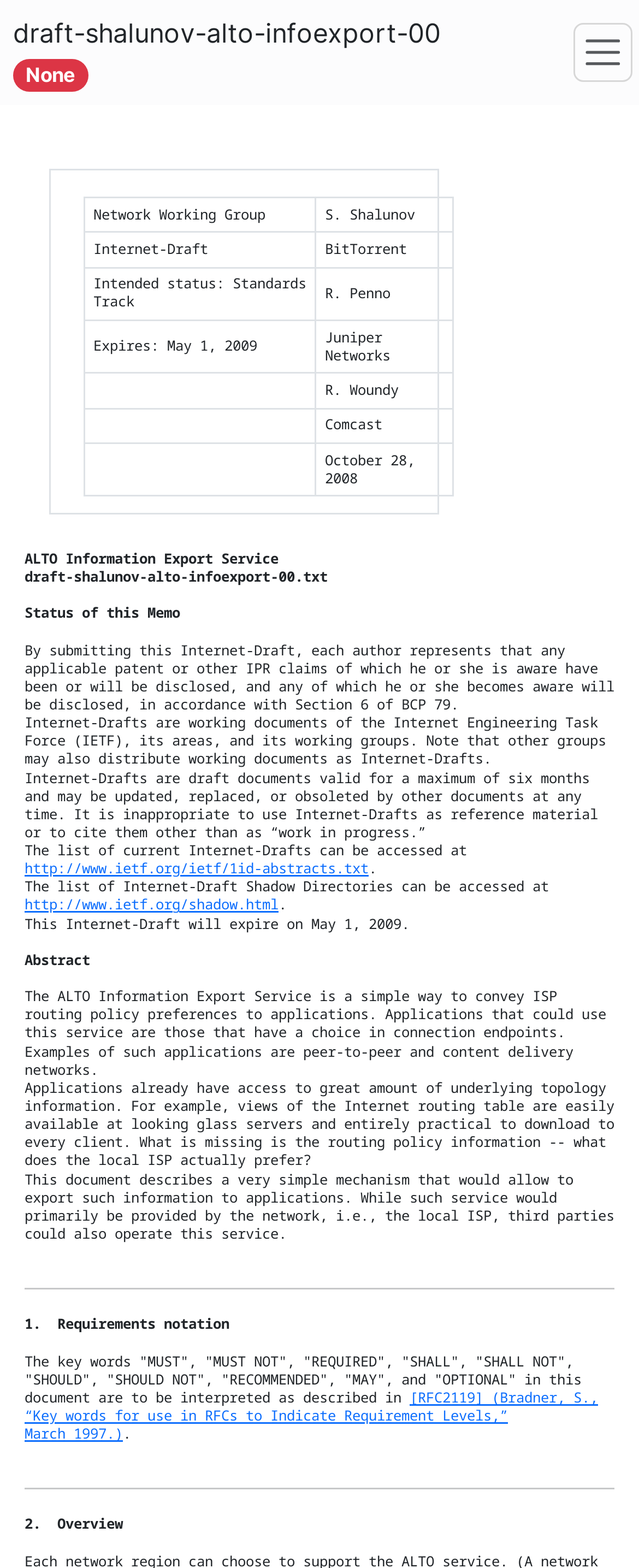Respond to the question below with a single word or phrase: What is the purpose of the ALTO Information Export Service?

Convey ISP routing policy preferences